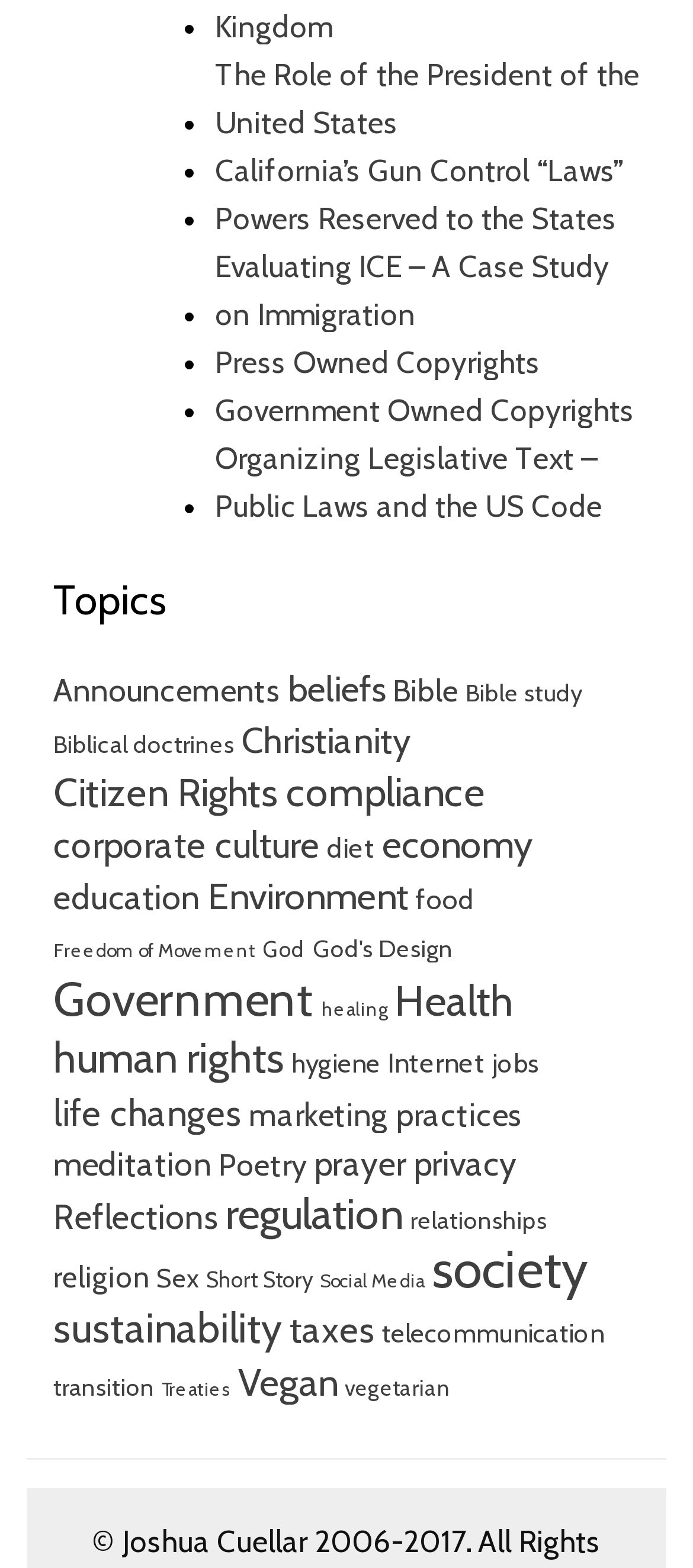Identify the bounding box coordinates of the region that needs to be clicked to carry out this instruction: "Explore 'Government'". Provide these coordinates as four float numbers ranging from 0 to 1, i.e., [left, top, right, bottom].

[0.077, 0.622, 0.454, 0.652]